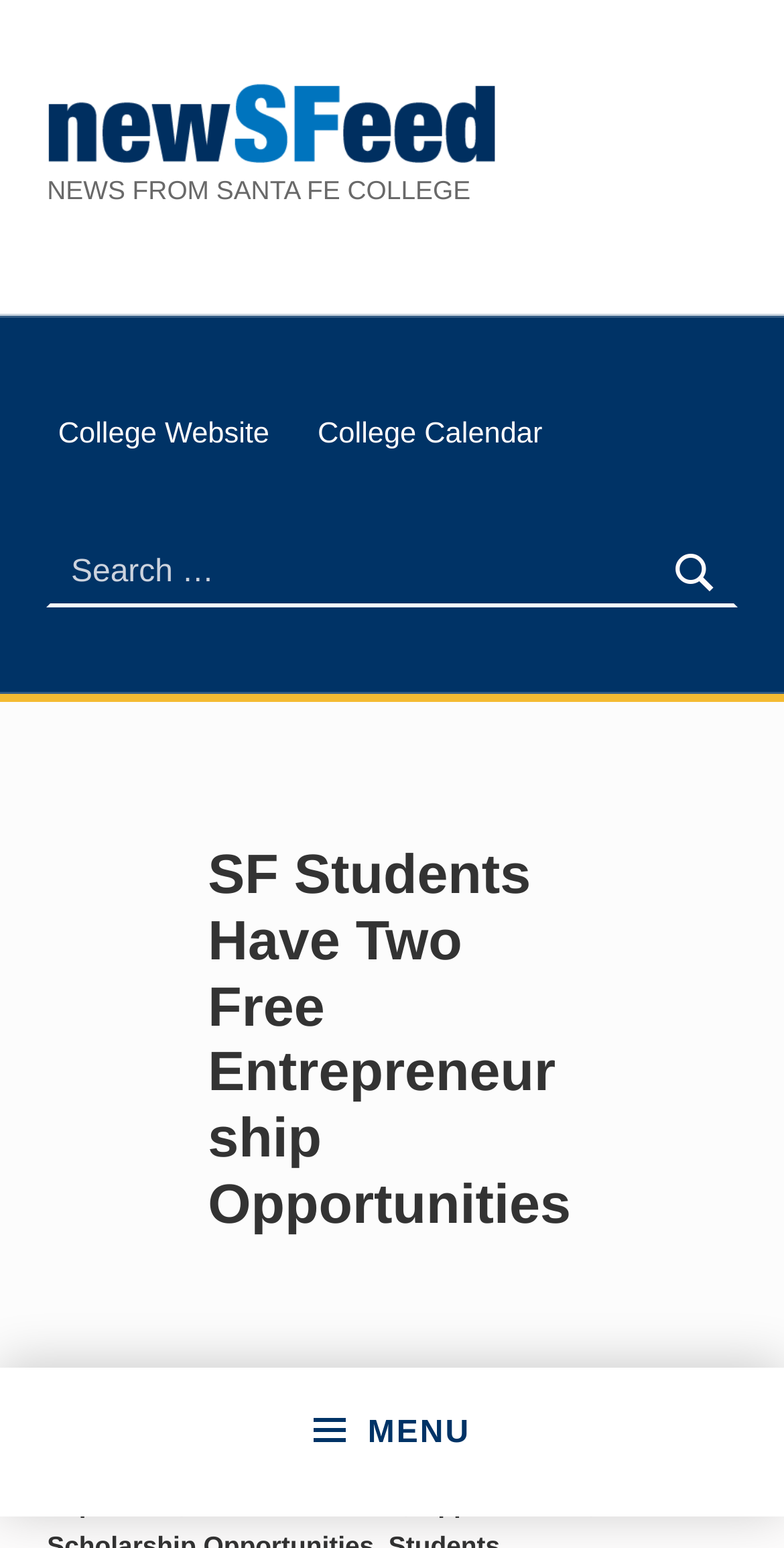How many links are in the header section?
Answer the question with a single word or phrase derived from the image.

3